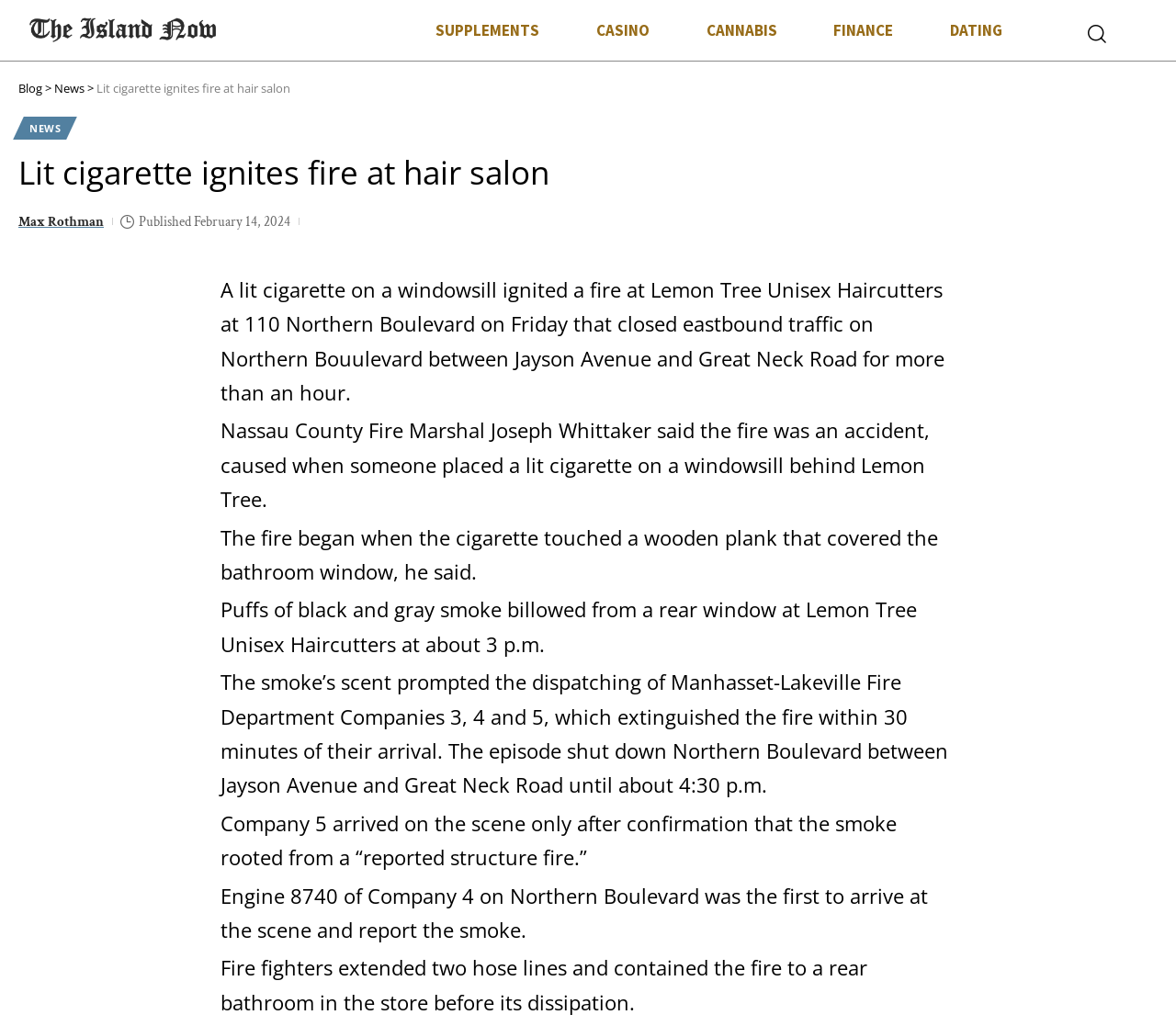Detail the various sections and features present on the webpage.

The webpage appears to be a news article about a fire incident at a hair salon. At the top, there are several links to different sections of the website, including "SUPPLEMENTS", "CASINO", "CANNABIS", "FINANCE", and "DATING", aligned horizontally across the page. Below these links, there is a header section with links to "Blog" and "News", as well as a heading that reads "Lit cigarette ignites fire at hair salon". 

To the right of the header, there is a link to the author's name, "Max Rothman", and a timestamp indicating when the article was published, "February 14, 2024". The main content of the article is divided into several paragraphs, which describe the incident in detail. The text explains how a lit cigarette on a windowsill ignited a fire at Lemon Tree Unisex Haircutters, causing eastbound traffic on Northern Boulevard to be closed for over an hour. The fire was reportedly an accident, caused by someone placing a lit cigarette on a windowsill behind the salon. The article goes on to describe the response of the fire department and how they extinguished the fire within 30 minutes of their arrival.